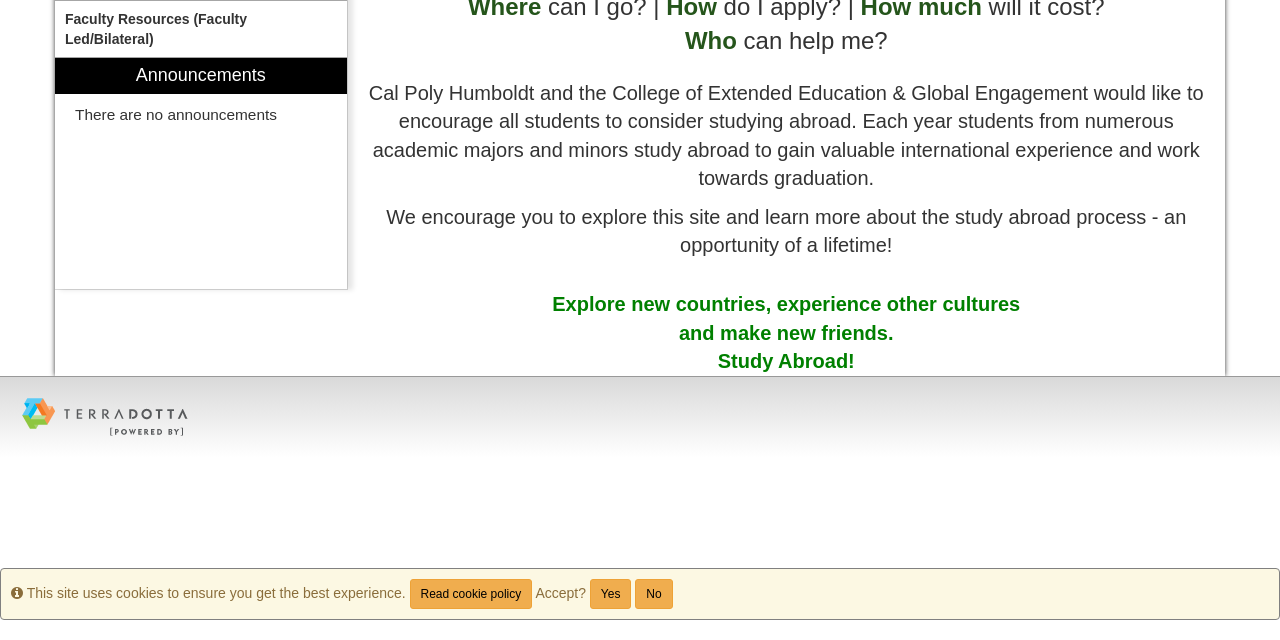Using the element description: "Yes", determine the bounding box coordinates for the specified UI element. The coordinates should be four float numbers between 0 and 1, [left, top, right, bottom].

[0.461, 0.905, 0.493, 0.952]